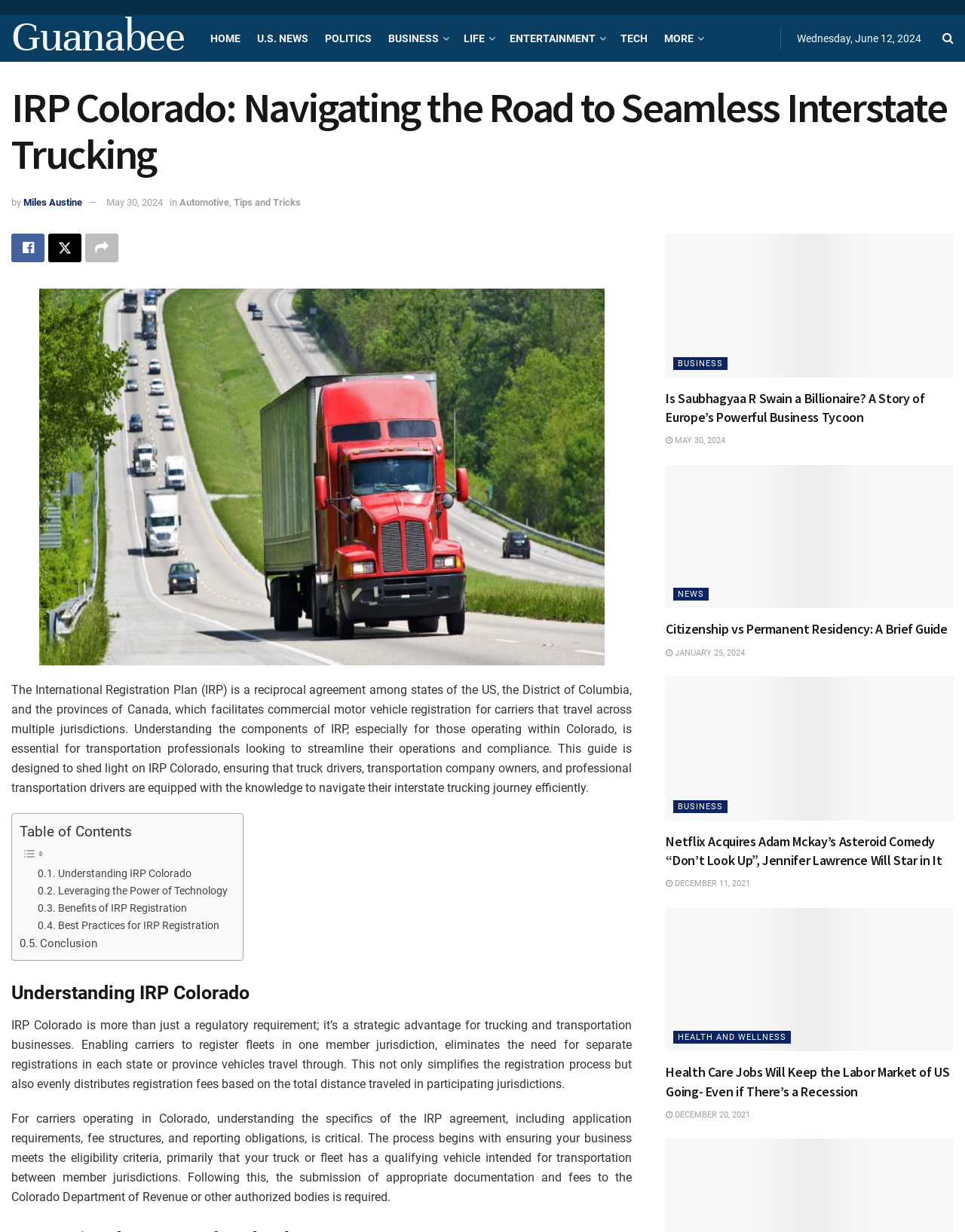Explain in detail what is displayed on the webpage.

This webpage is about IRP Colorado, a guide for navigating the road to seamless interstate trucking. At the top, there are several links to different sections of the website, including "HOME", "U.S. NEWS", "POLITICS", "BUSINESS", "LIFE", "ENTERTAINMENT", "TECH", and "MORE". Below these links, the current date, "Wednesday, June 12, 2024", is displayed.

The main content of the webpage is divided into several sections. The first section is an introduction to IRP Colorado, which explains that IRP is a reciprocal agreement among states of the US, the District of Columbia, and the provinces of Canada, facilitating commercial motor vehicle registration for carriers that travel across multiple jurisdictions. This section also provides a brief overview of the importance of understanding IRP Colorado for transportation professionals.

Below the introduction, there is a table of contents with links to different sections of the guide, including "Understanding IRP Colorado", "Leveraging the Power of Technology", "Benefits of IRP Registration", "Best Practices for IRP Registration", and "Conclusion".

The next section, "Understanding IRP Colorado", explains that IRP is more than just a regulatory requirement, but a strategic advantage for trucking and transportation businesses. It simplifies the registration process and evenly distributes registration fees based on the total distance traveled in participating jurisdictions. This section also discusses the eligibility criteria and application process for IRP registration in Colorado.

The rest of the webpage is dedicated to a series of news articles, each with a heading, a brief summary, and an image. The articles are categorized under different topics, including "BUSINESS", "NEWS", and "HEALTH AND WELLNESS". Each article has a link to read more, and some have a date stamp, such as "MAY 30, 2024" or "DECEMBER 11, 2021".